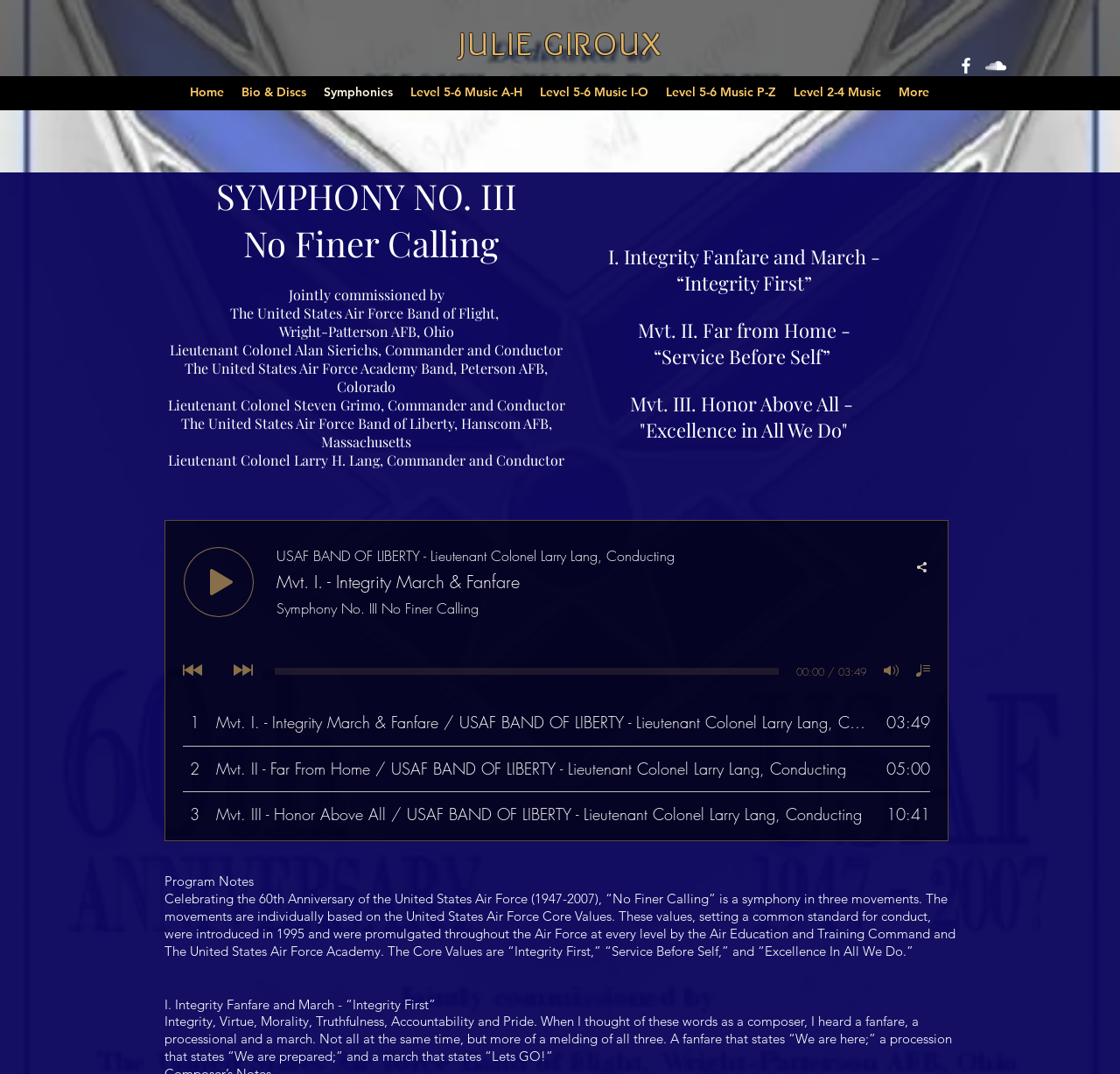Please locate the bounding box coordinates for the element that should be clicked to achieve the following instruction: "Play music on Wix Music". Ensure the coordinates are given as four float numbers between 0 and 1, i.e., [left, top, right, bottom].

[0.147, 0.484, 0.847, 0.783]